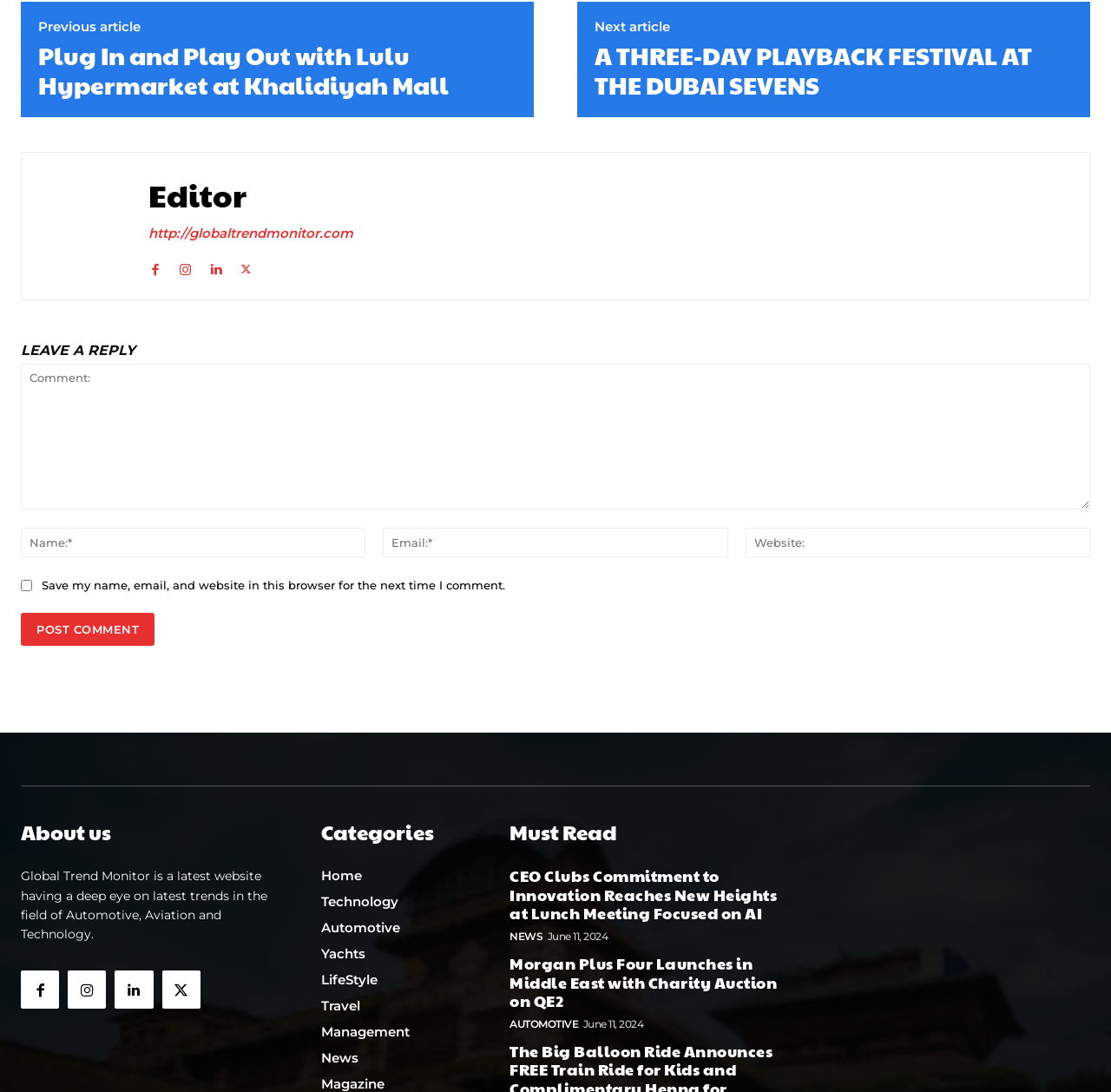Provide the bounding box for the UI element matching this description: "parent_node: Website: name="url" placeholder="Website:"".

[0.671, 0.483, 0.981, 0.51]